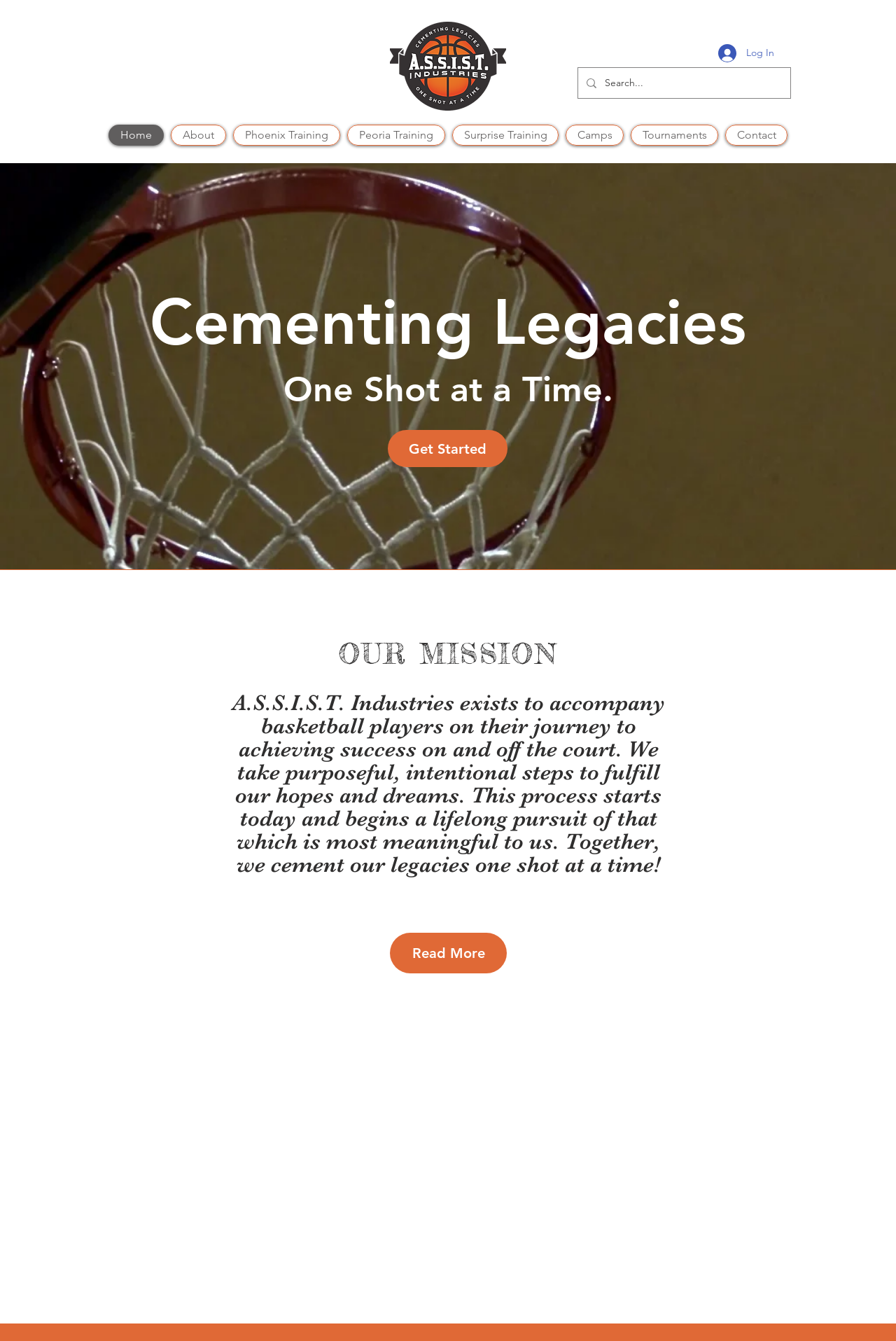Identify the bounding box coordinates of the clickable section necessary to follow the following instruction: "Read more about the mission". The coordinates should be presented as four float numbers from 0 to 1, i.e., [left, top, right, bottom].

[0.435, 0.696, 0.566, 0.726]